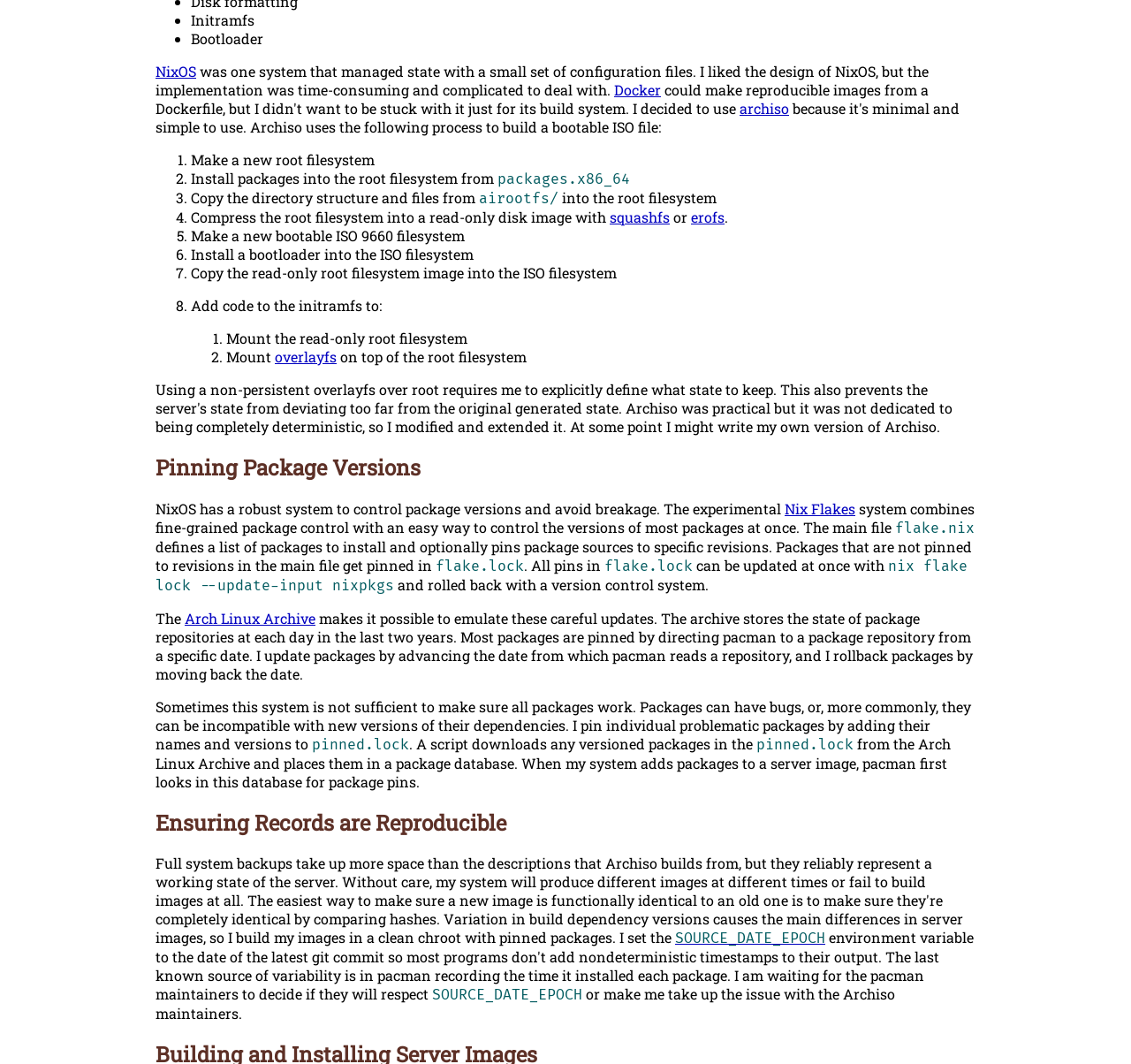Predict the bounding box for the UI component with the following description: "Arch Linux Archive".

[0.163, 0.572, 0.279, 0.589]